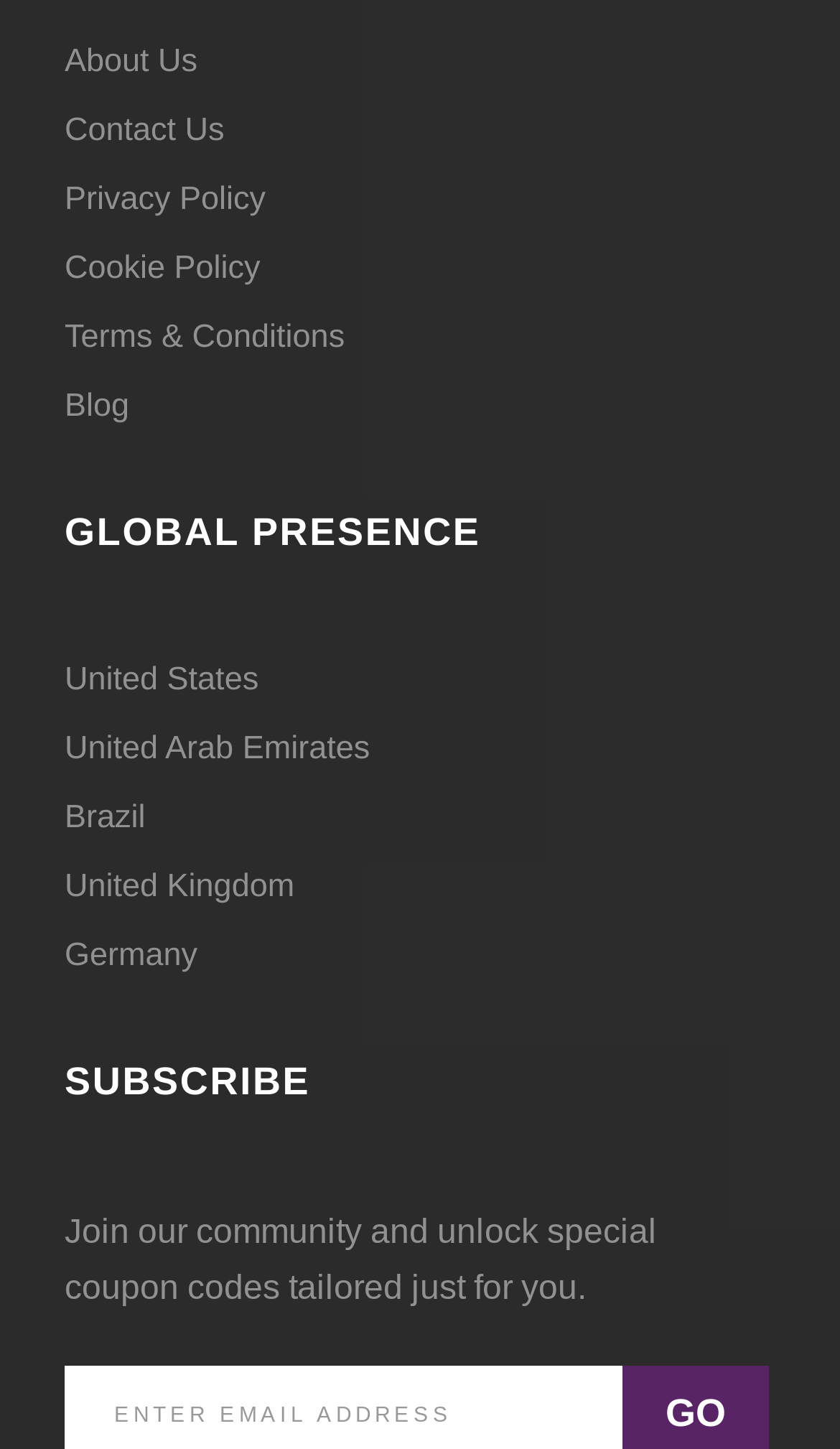Find the bounding box coordinates for the area that must be clicked to perform this action: "Read the GLOBAL PRESENCE heading".

[0.077, 0.35, 0.572, 0.411]